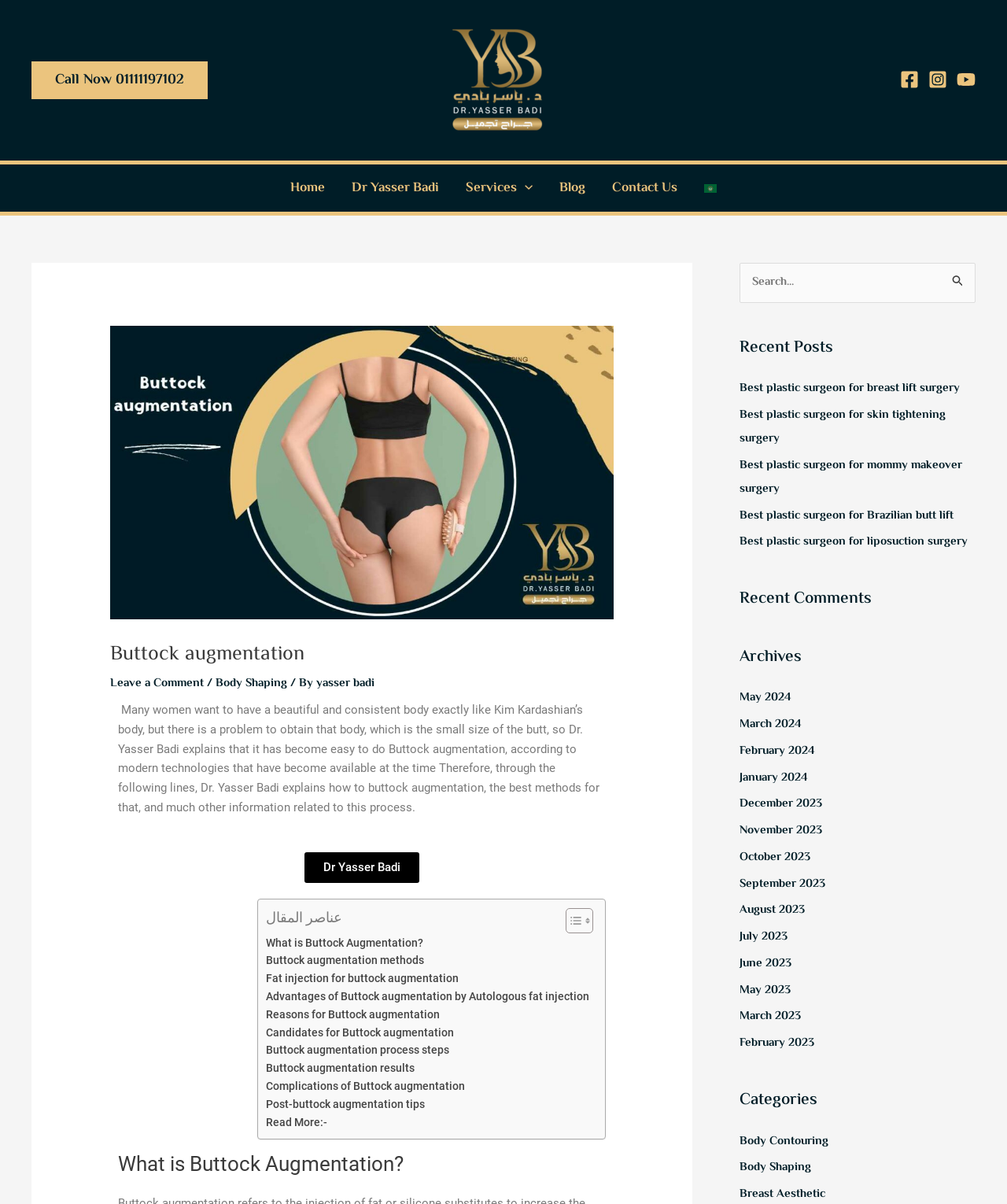Who is the author of this webpage?
Answer the question with just one word or phrase using the image.

Dr. Yasser Badi